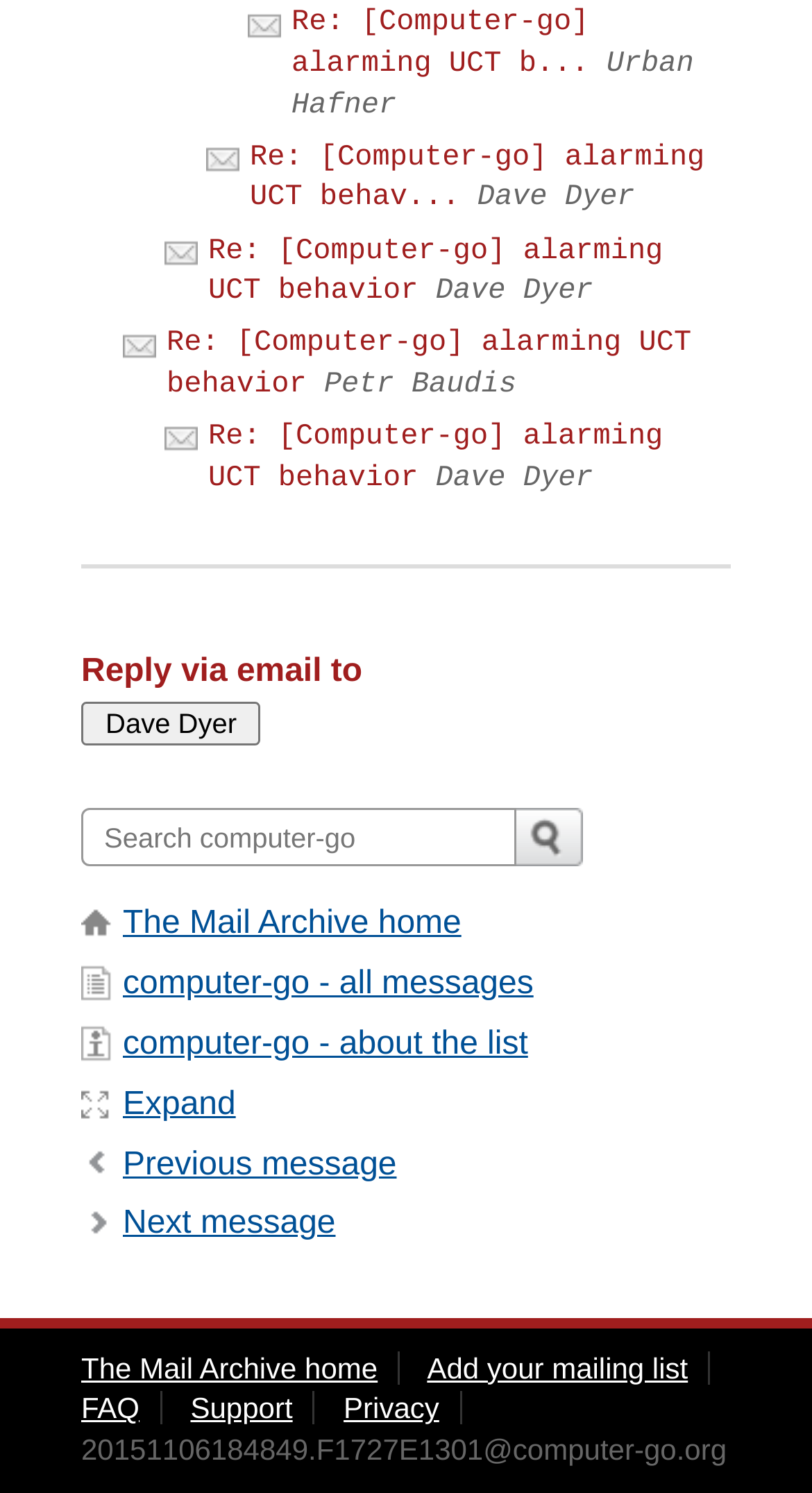Determine the bounding box coordinates of the clickable region to carry out the instruction: "Submit".

[0.636, 0.541, 0.718, 0.581]